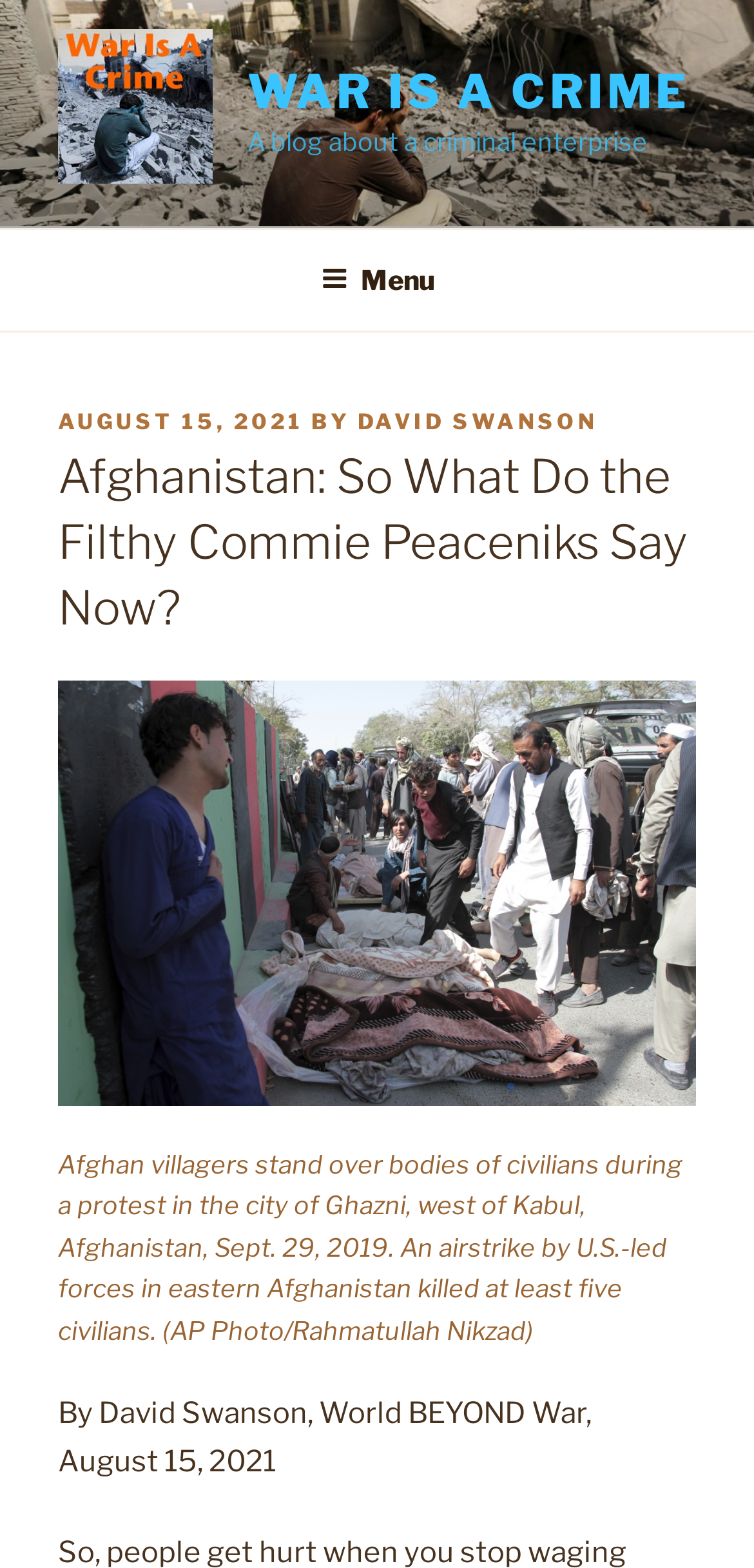What is the topic of the latest article?
Please craft a detailed and exhaustive response to the question.

The topic of the latest article can be inferred from the heading of the article, which says 'Afghanistan: So What Do the Filthy Commie Peaceniks Say Now?'.